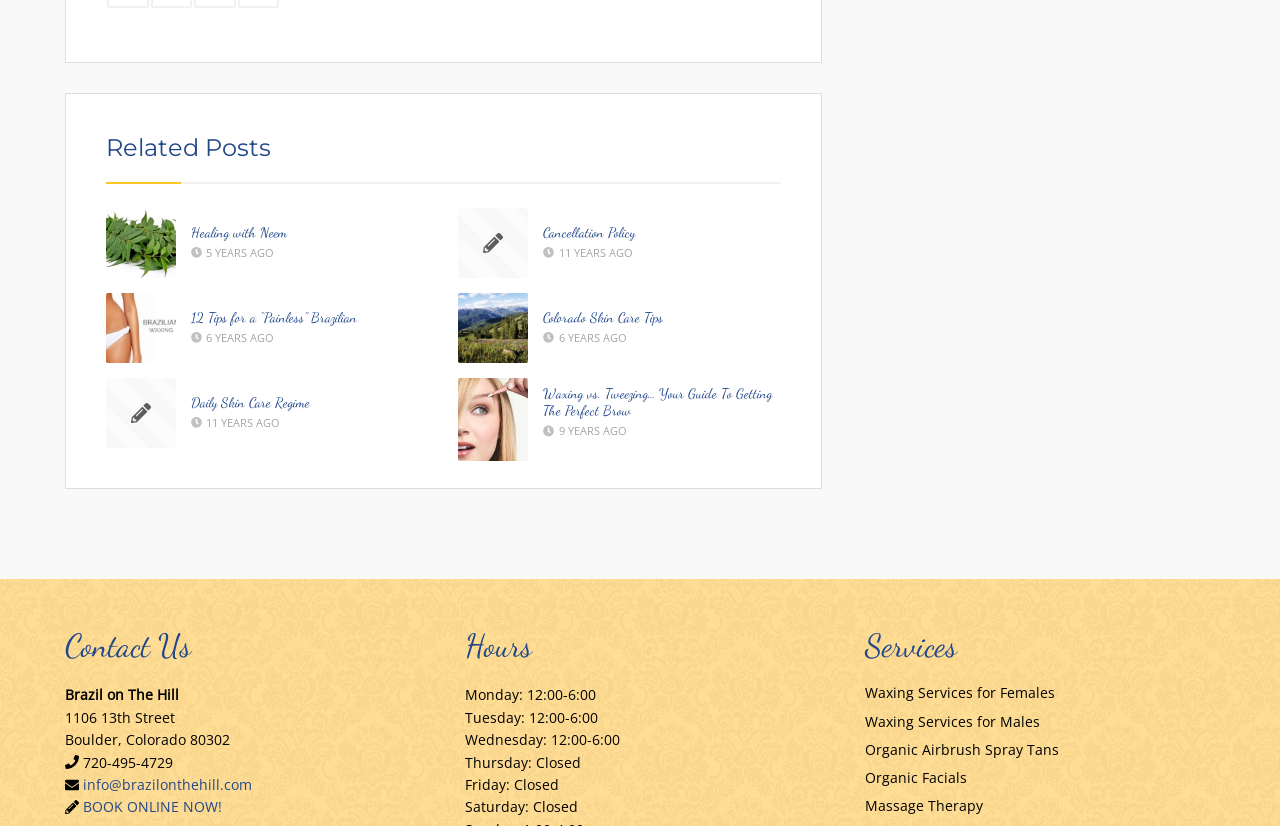Find the bounding box coordinates of the UI element according to this description: "info@brazilonthehill.com".

[0.065, 0.938, 0.197, 0.961]